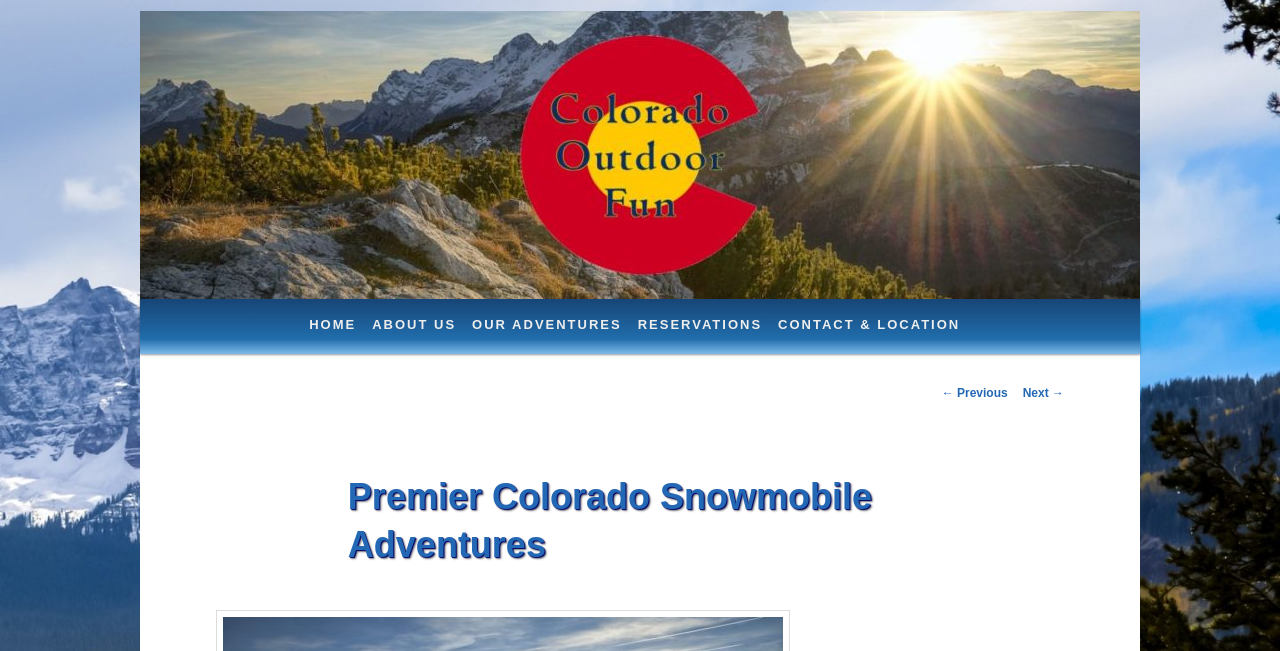Given the element description OUR ADVENTURES, identify the bounding box coordinates for the UI element on the webpage screenshot. The format should be (top-left x, top-left y, bottom-right x, bottom-right y), with values between 0 and 1.

[0.363, 0.458, 0.492, 0.533]